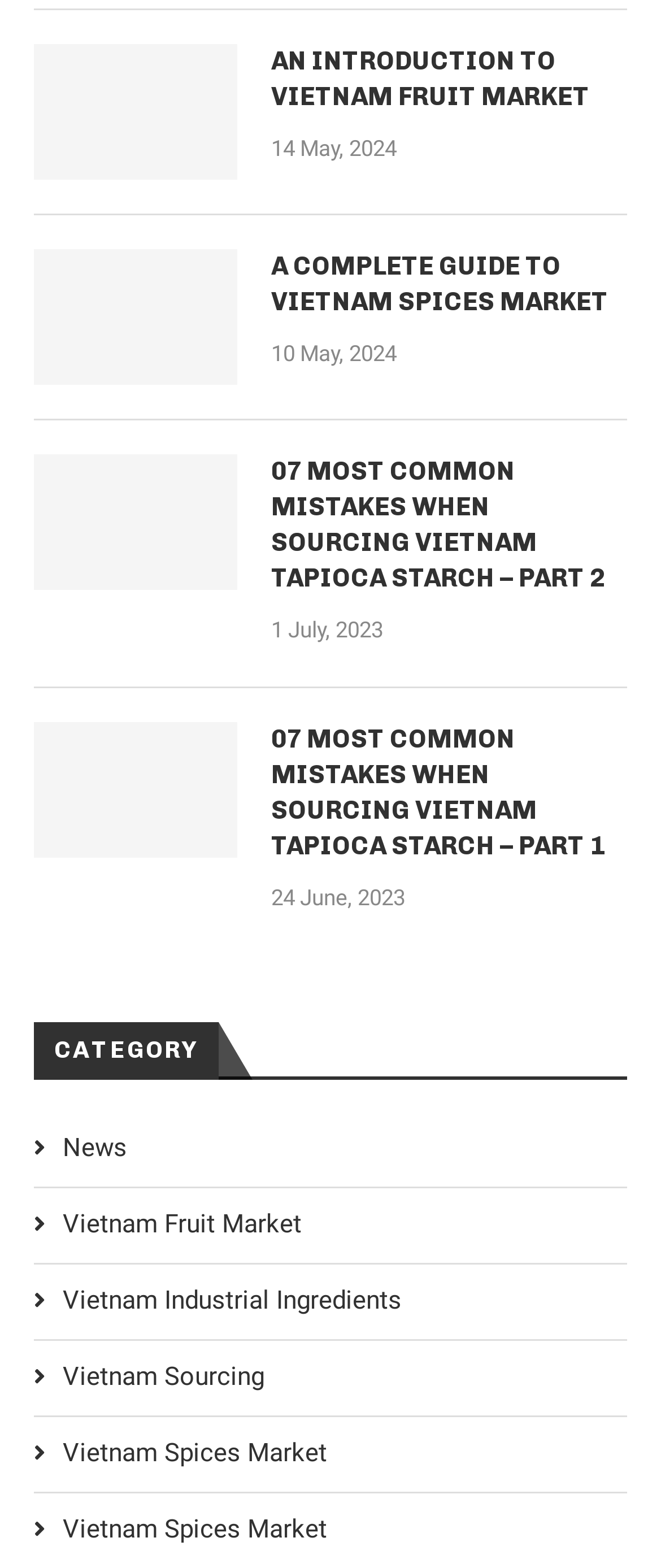What is the title of the fourth article?
Using the image, give a concise answer in the form of a single word or short phrase.

07 MOST COMMON MISTAKES WHEN SOURCING VIETNAM TAPIOCA STARCH – PART 1